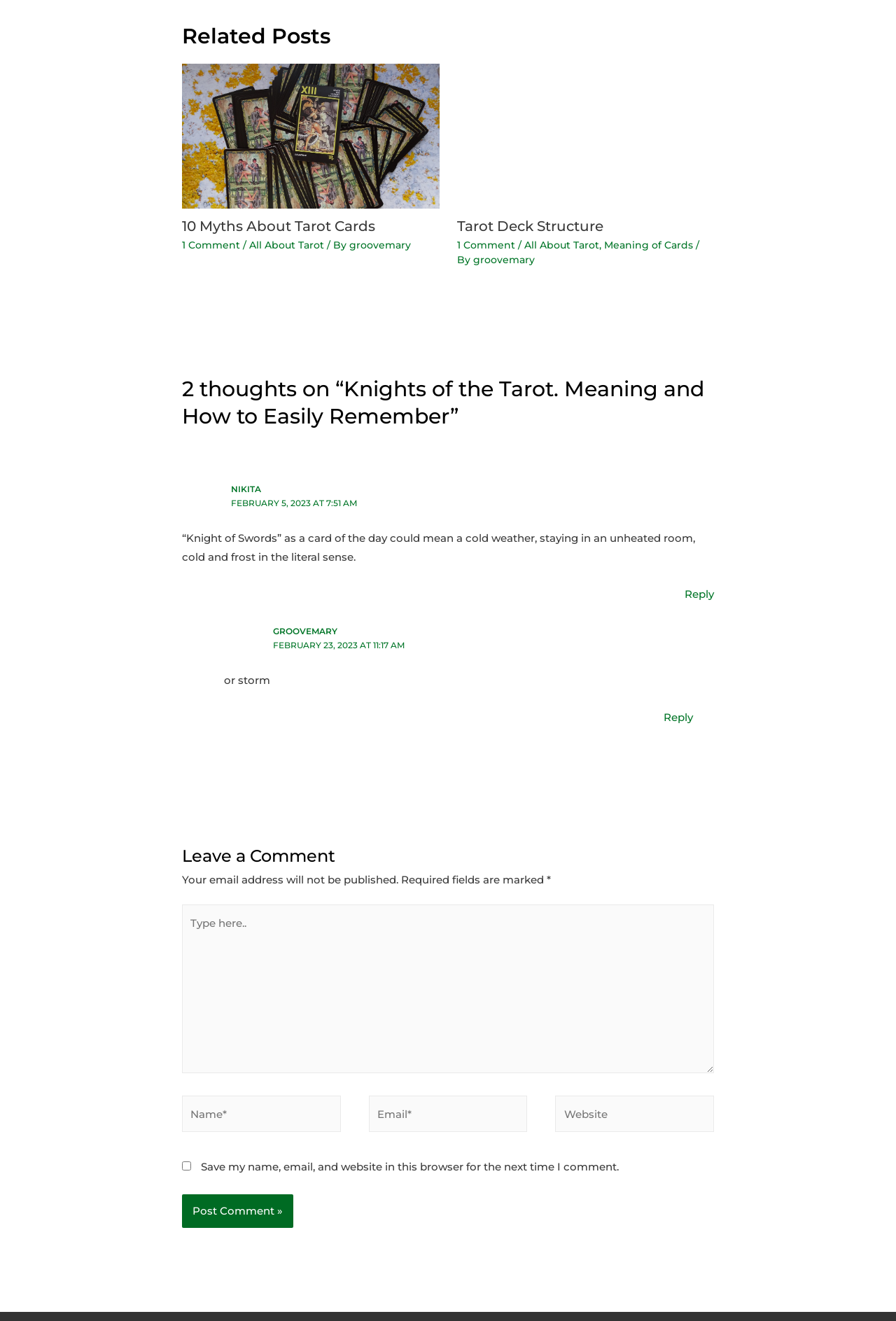Highlight the bounding box coordinates of the region I should click on to meet the following instruction: "Click on the '10 Myths About Tarot Cards' link".

[0.203, 0.097, 0.49, 0.107]